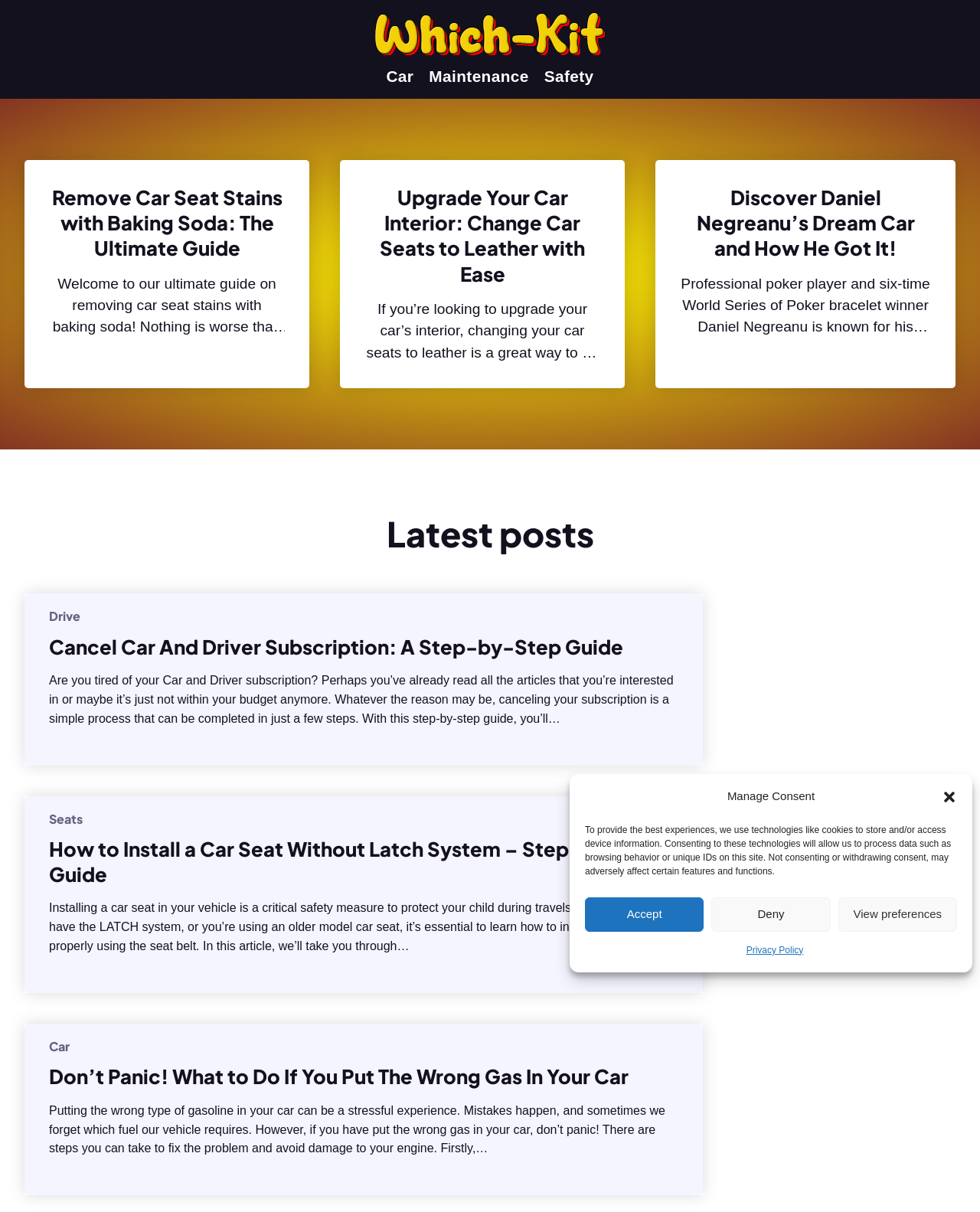Determine the bounding box coordinates of the clickable region to follow the instruction: "Click the 'Seats' link".

[0.05, 0.669, 0.084, 0.682]